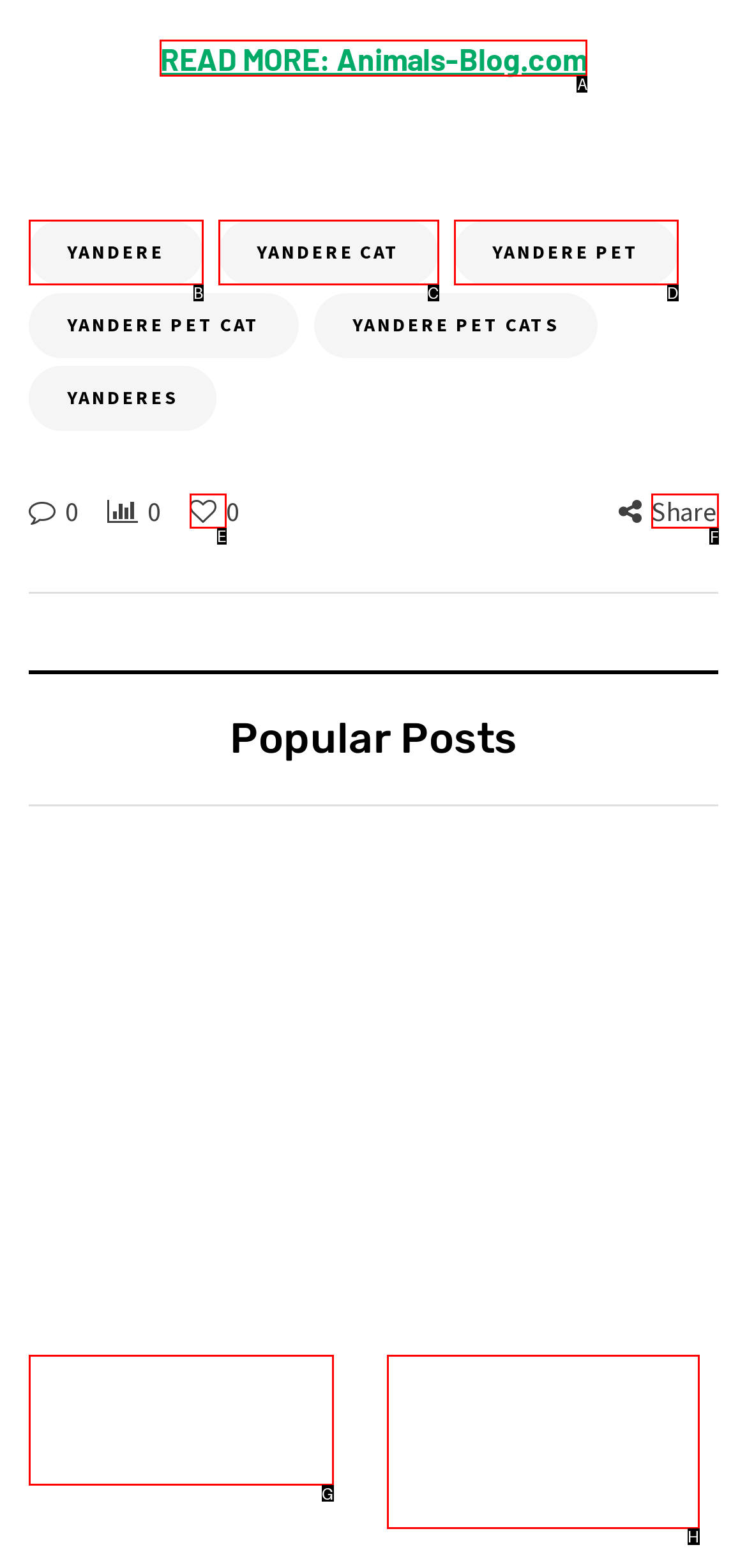Which UI element's letter should be clicked to achieve the task: Share the page
Provide the letter of the correct choice directly.

F